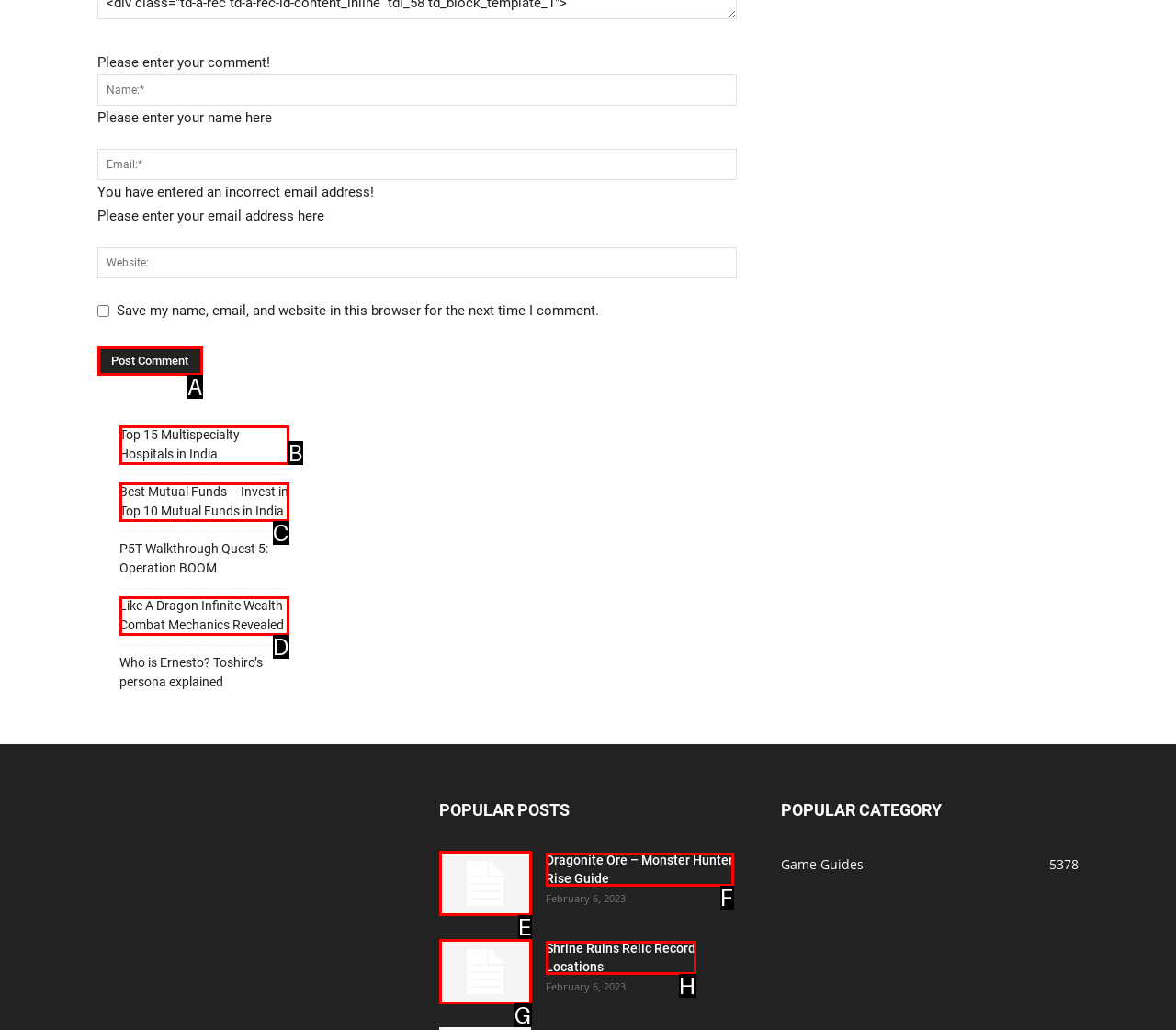Which HTML element among the options matches this description: title="Shrine Ruins Relic Record Locations"? Answer with the letter representing your choice.

G